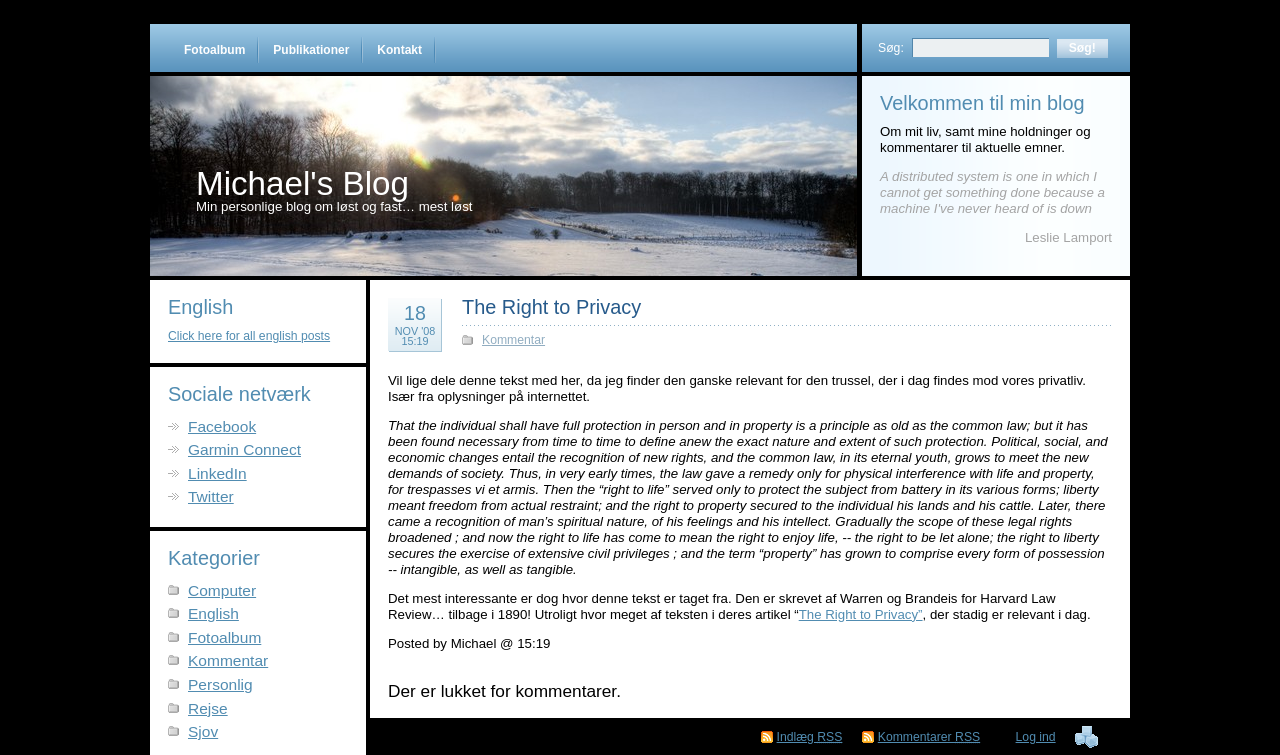What is the link to the English posts?
Provide a detailed and extensive answer to the question.

The link to the English posts can be found under the 'English' heading, where it says 'Click here for all english posts'.